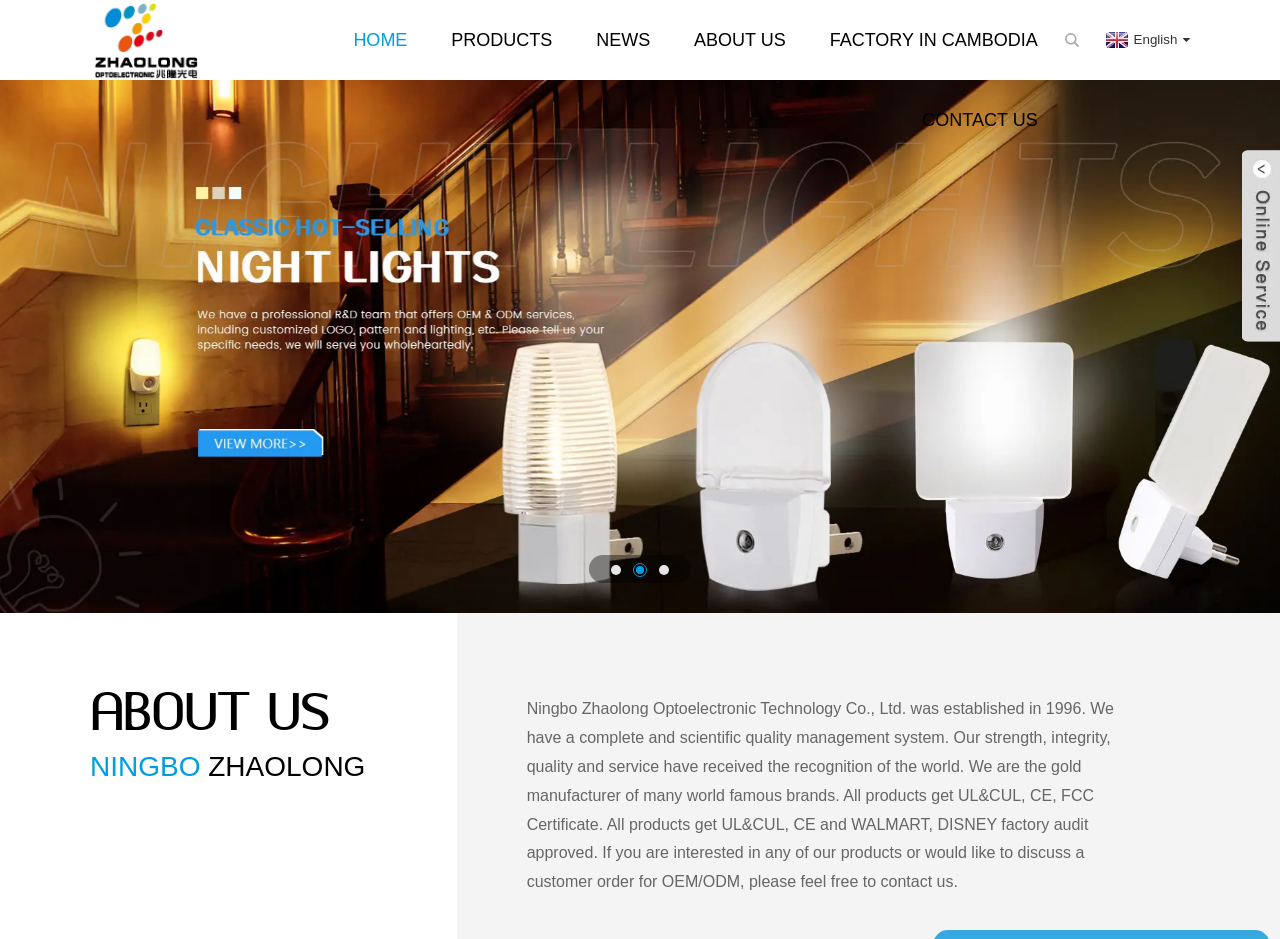Specify the bounding box coordinates of the area to click in order to follow the given instruction: "Select English language."

[0.86, 0.034, 0.93, 0.05]